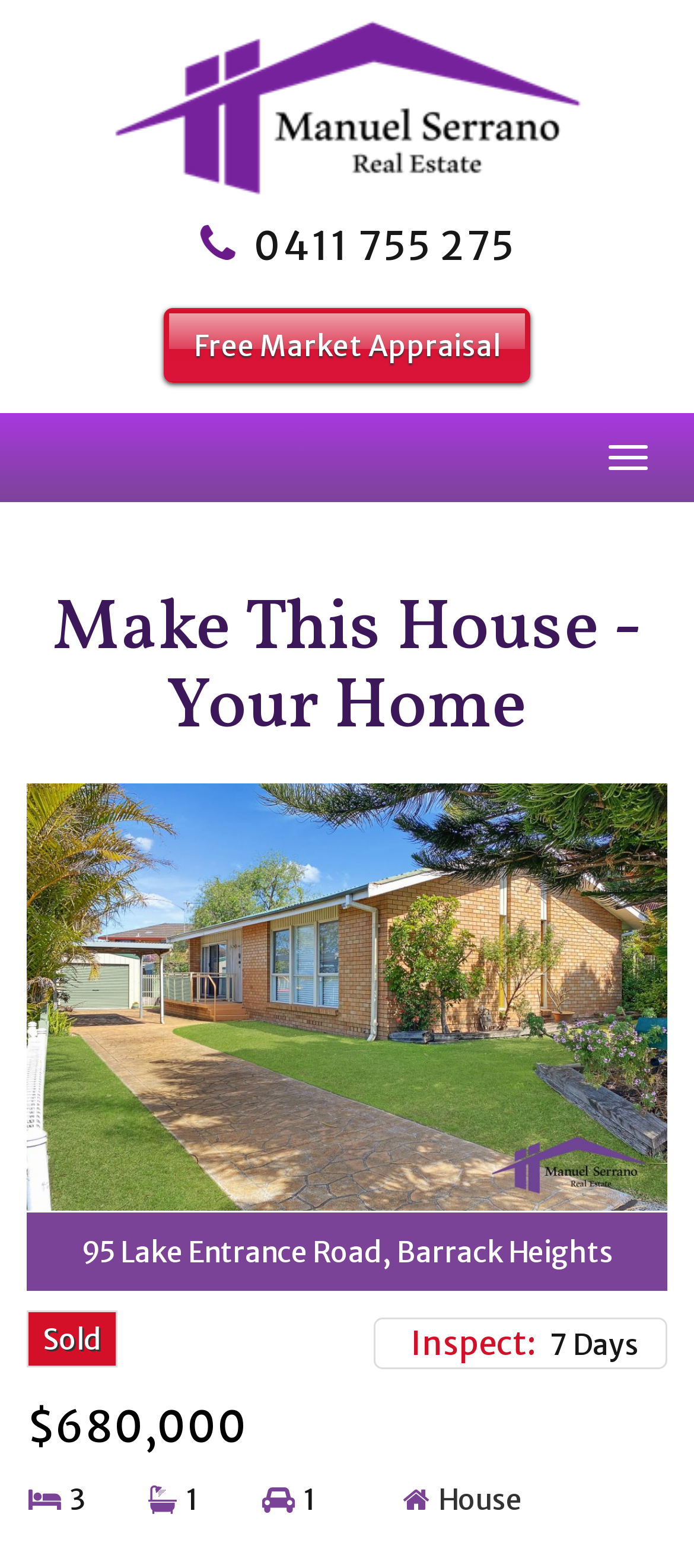What type of property is for sale?
Please describe in detail the information shown in the image to answer the question.

I found the type of property by looking at the link element with the bounding box coordinates [0.632, 0.945, 0.752, 0.968] which contains the text 'House'.